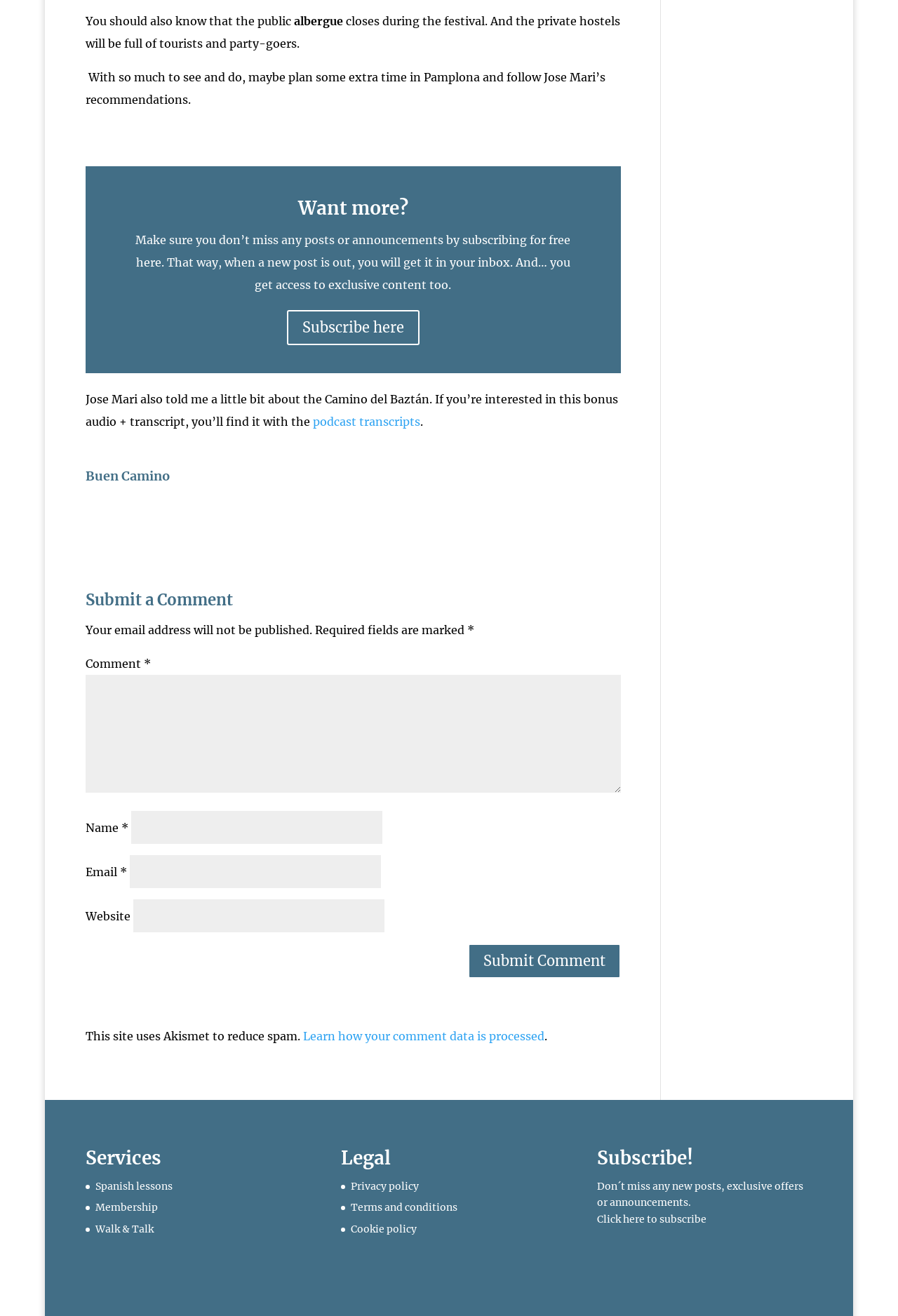Can you find the bounding box coordinates for the element that needs to be clicked to execute this instruction: "Subscribe here"? The coordinates should be given as four float numbers between 0 and 1, i.e., [left, top, right, bottom].

[0.319, 0.235, 0.467, 0.262]